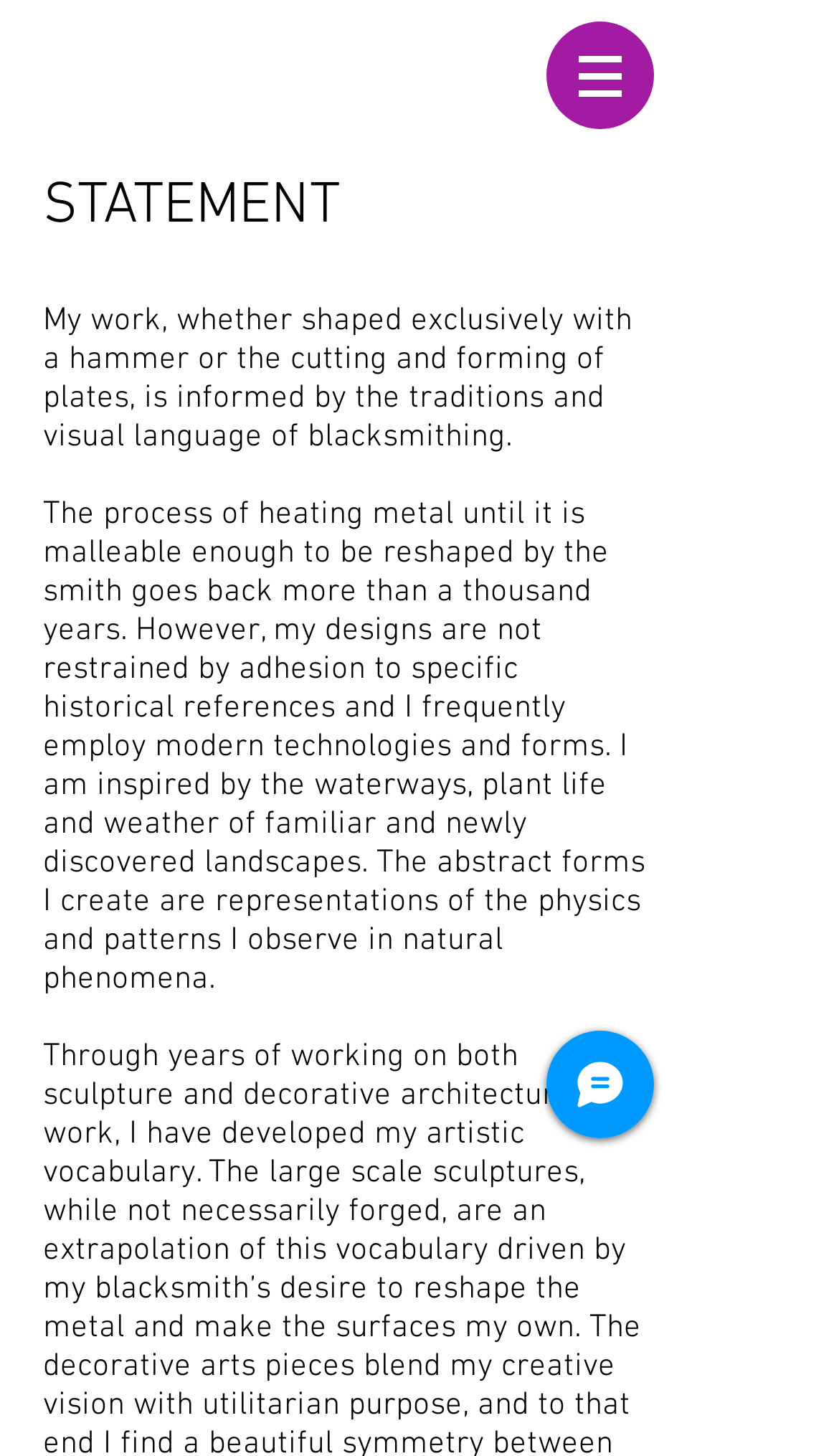What is the theme of the author's work?
Based on the visual details in the image, please answer the question thoroughly.

I determined the answer by reading the text in the StaticText element, which describes the author's work as being informed by the traditions and visual language of blacksmithing.